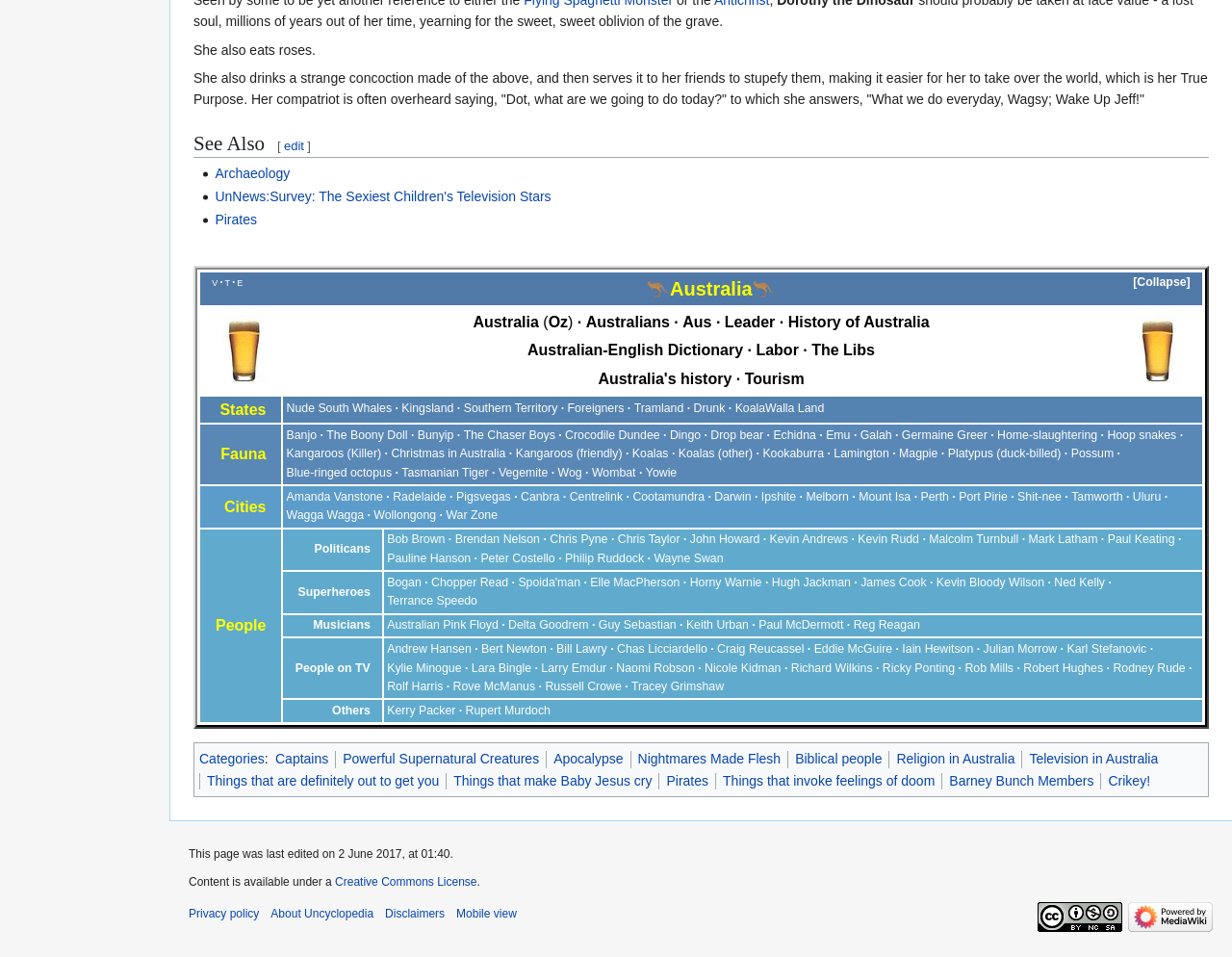Provide the bounding box coordinates for the UI element described in this sentence: "35 Reasons I Love You". The coordinates should be four float values between 0 and 1, i.e., [left, top, right, bottom].

None